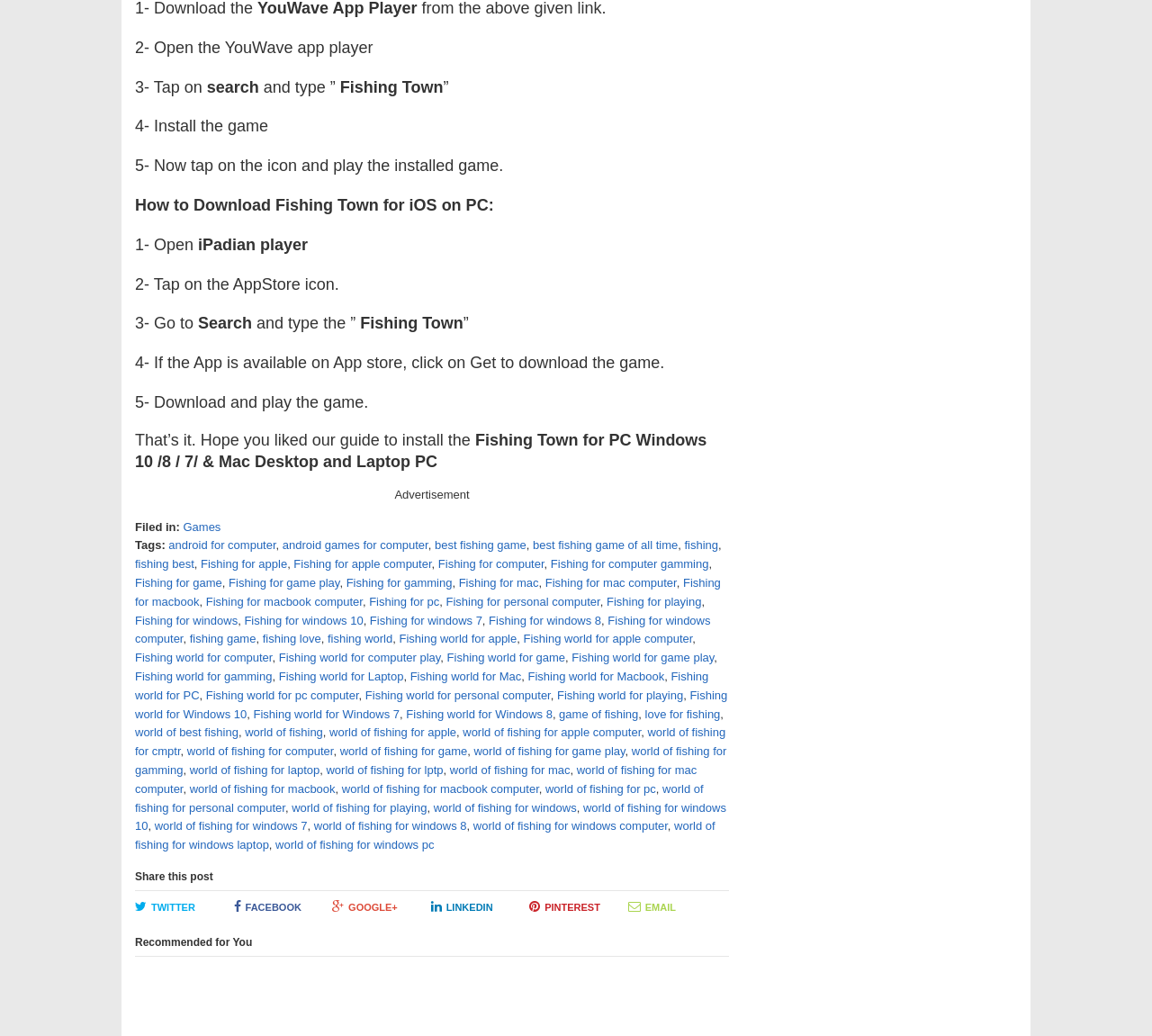Bounding box coordinates must be specified in the format (top-left x, top-left y, bottom-right x, bottom-right y). All values should be floating point numbers between 0 and 1. What are the bounding box coordinates of the UI element described as: world of fishing for apple

[0.286, 0.701, 0.396, 0.714]